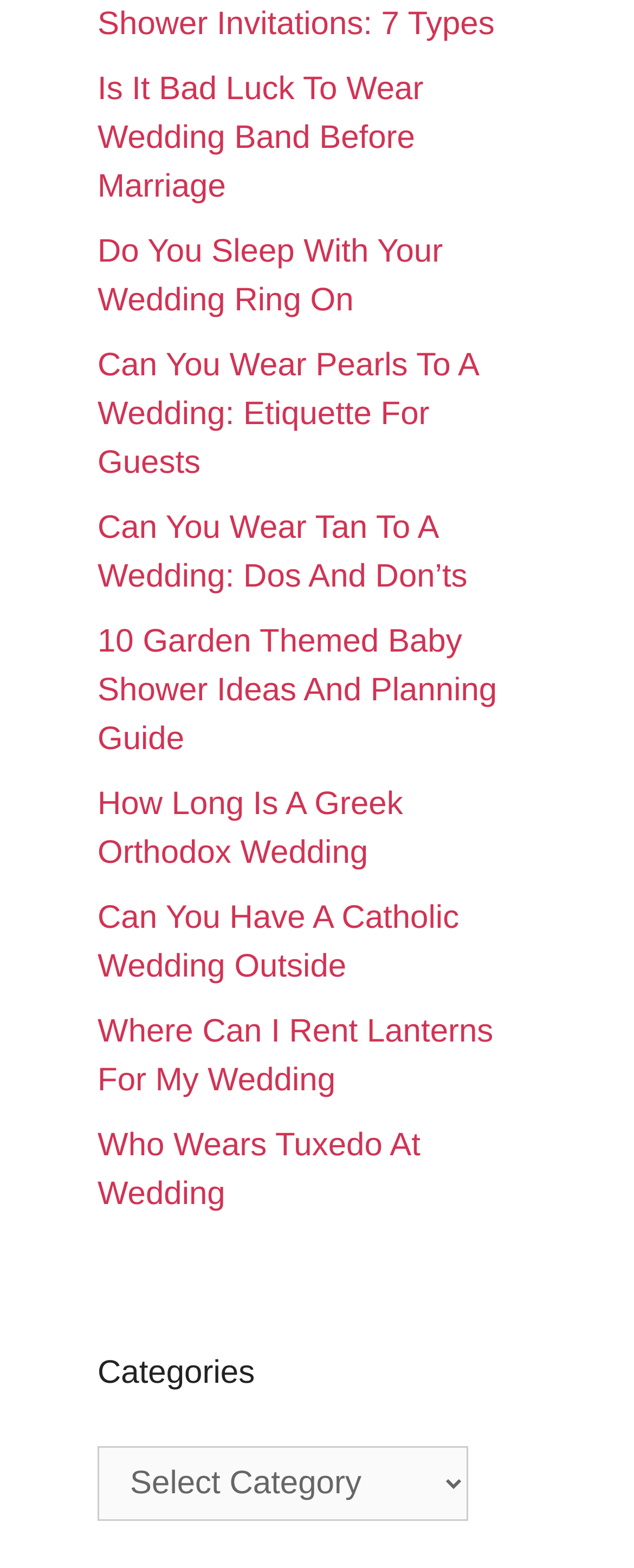What is the topic of the first link?
Using the image provided, answer with just one word or phrase.

Wedding band